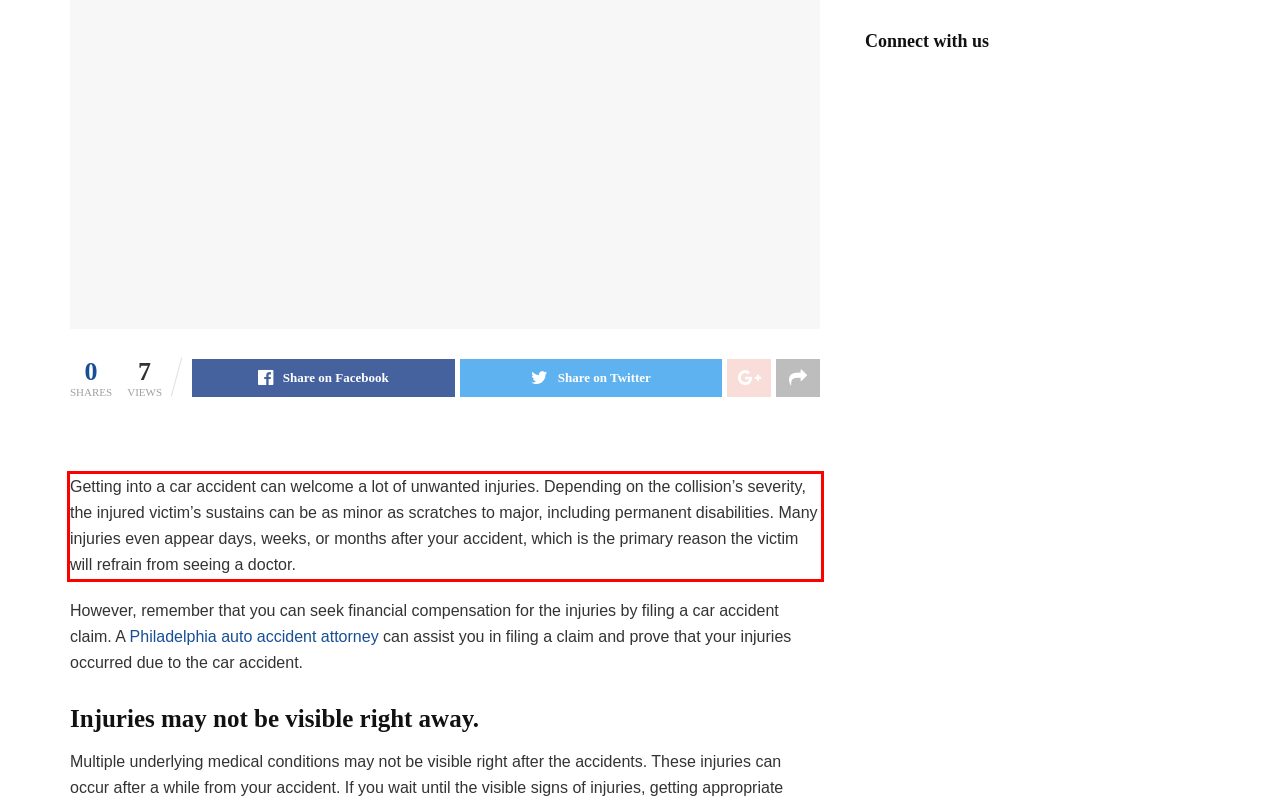Analyze the red bounding box in the provided webpage screenshot and generate the text content contained within.

Getting into a car accident can welcome a lot of unwanted injuries. Depending on the collision’s severity, the injured victim’s sustains can be as minor as scratches to major, including permanent disabilities. Many injuries even appear days, weeks, or months after your accident, which is the primary reason the victim will refrain from seeing a doctor.